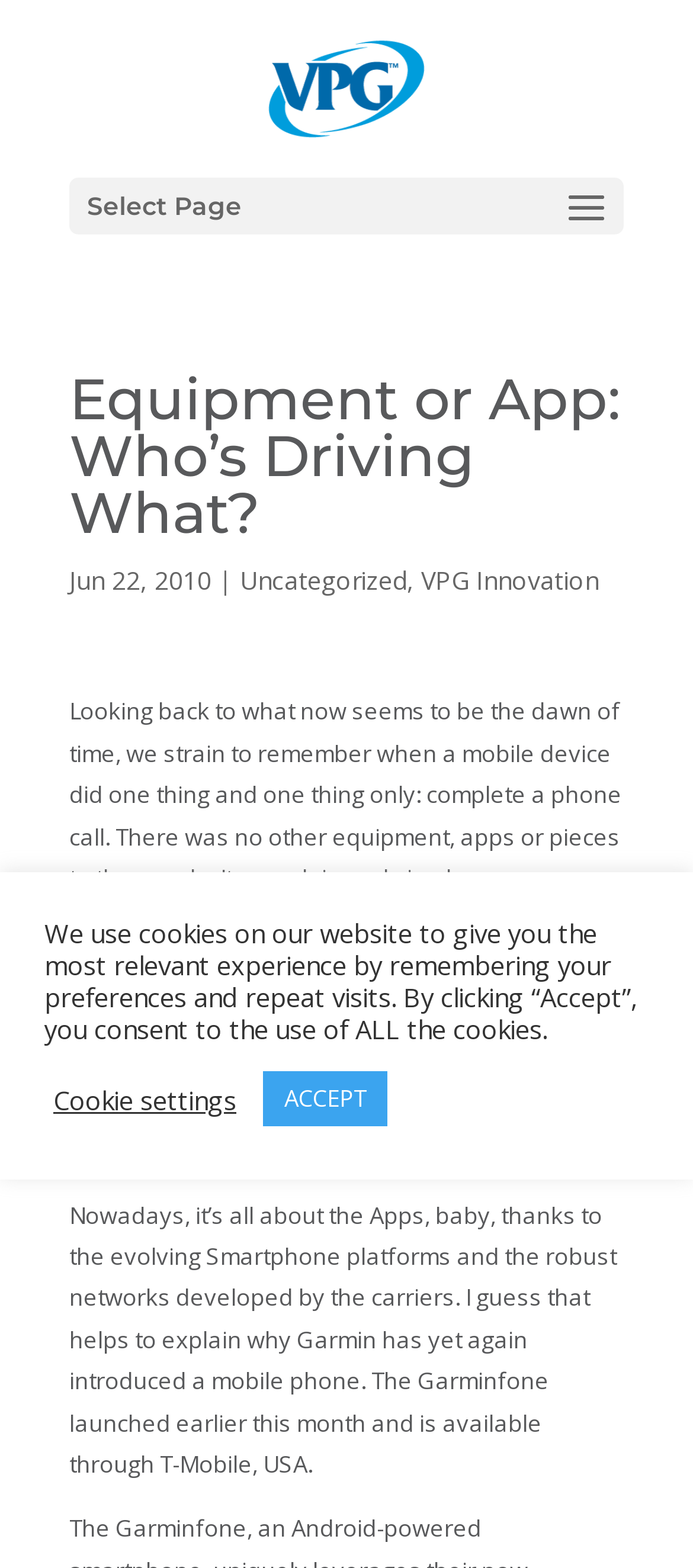Locate the UI element described as follows: "parent_node: Select Page". Return the bounding box coordinates as four float numbers between 0 and 1 in the order [left, top, right, bottom].

[0.805, 0.116, 0.887, 0.179]